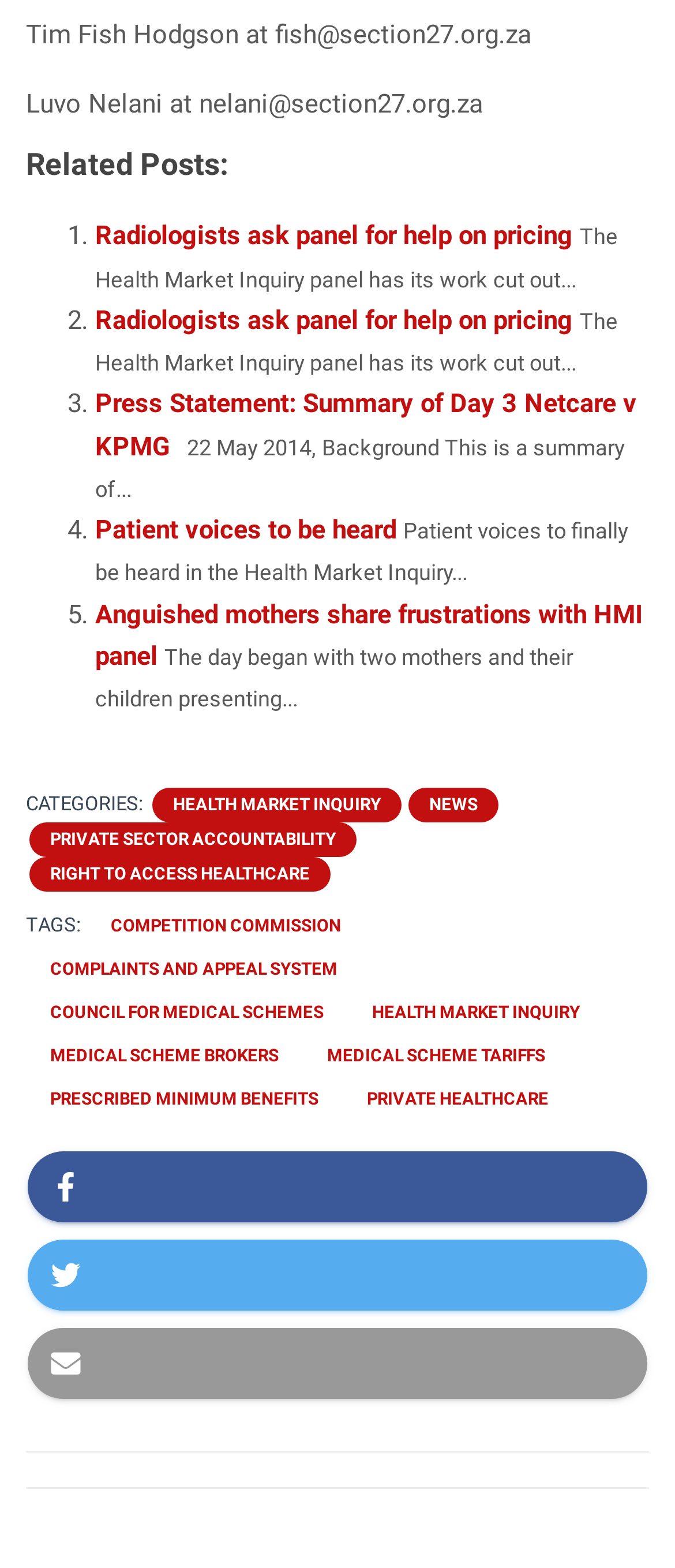Identify the bounding box coordinates of the region that should be clicked to execute the following instruction: "View 'Patient voices to be heard'".

[0.141, 0.328, 0.587, 0.348]